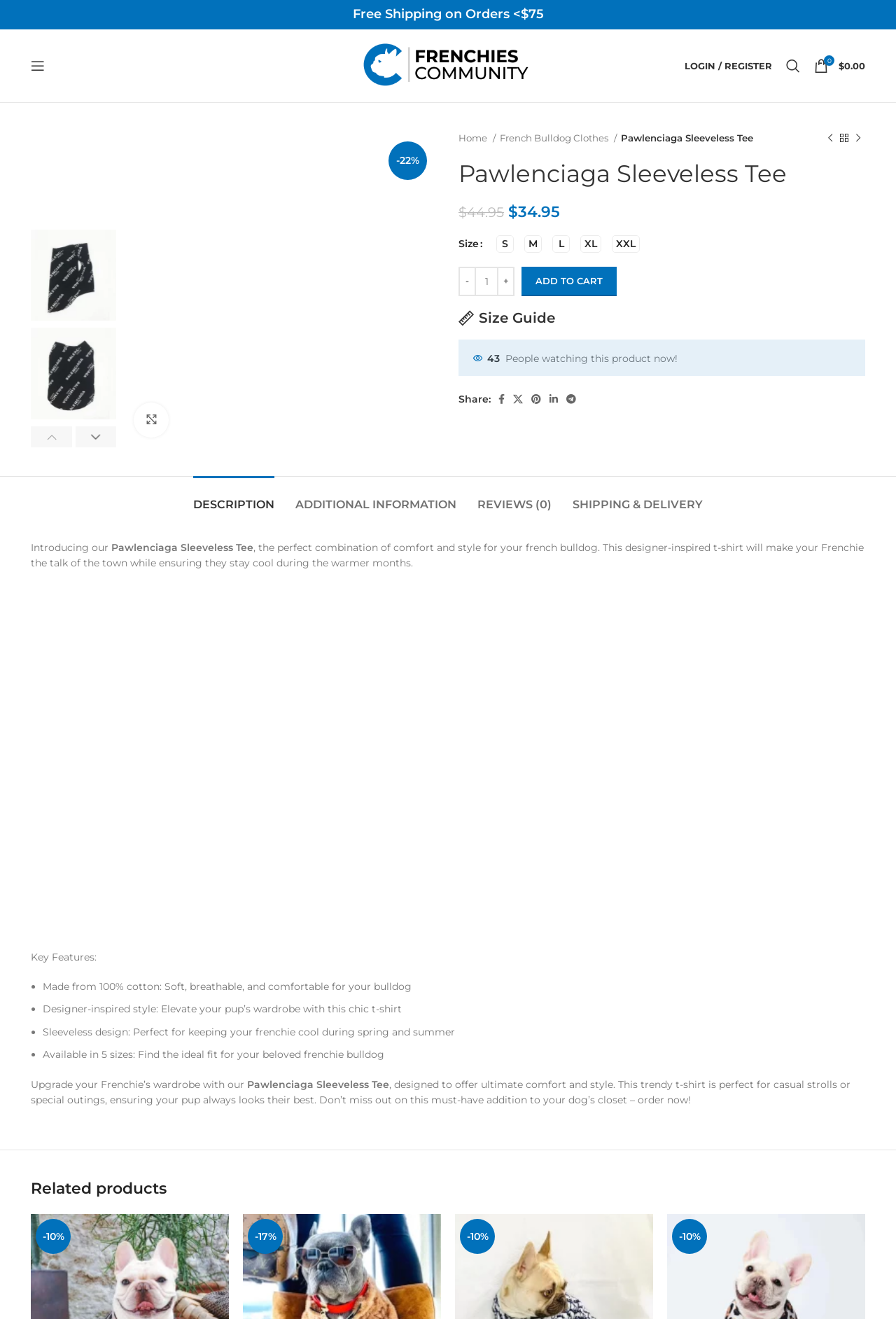What is the material of the Pawlenciaga Sleeveless Tee?
Please answer using one word or phrase, based on the screenshot.

100% cotton